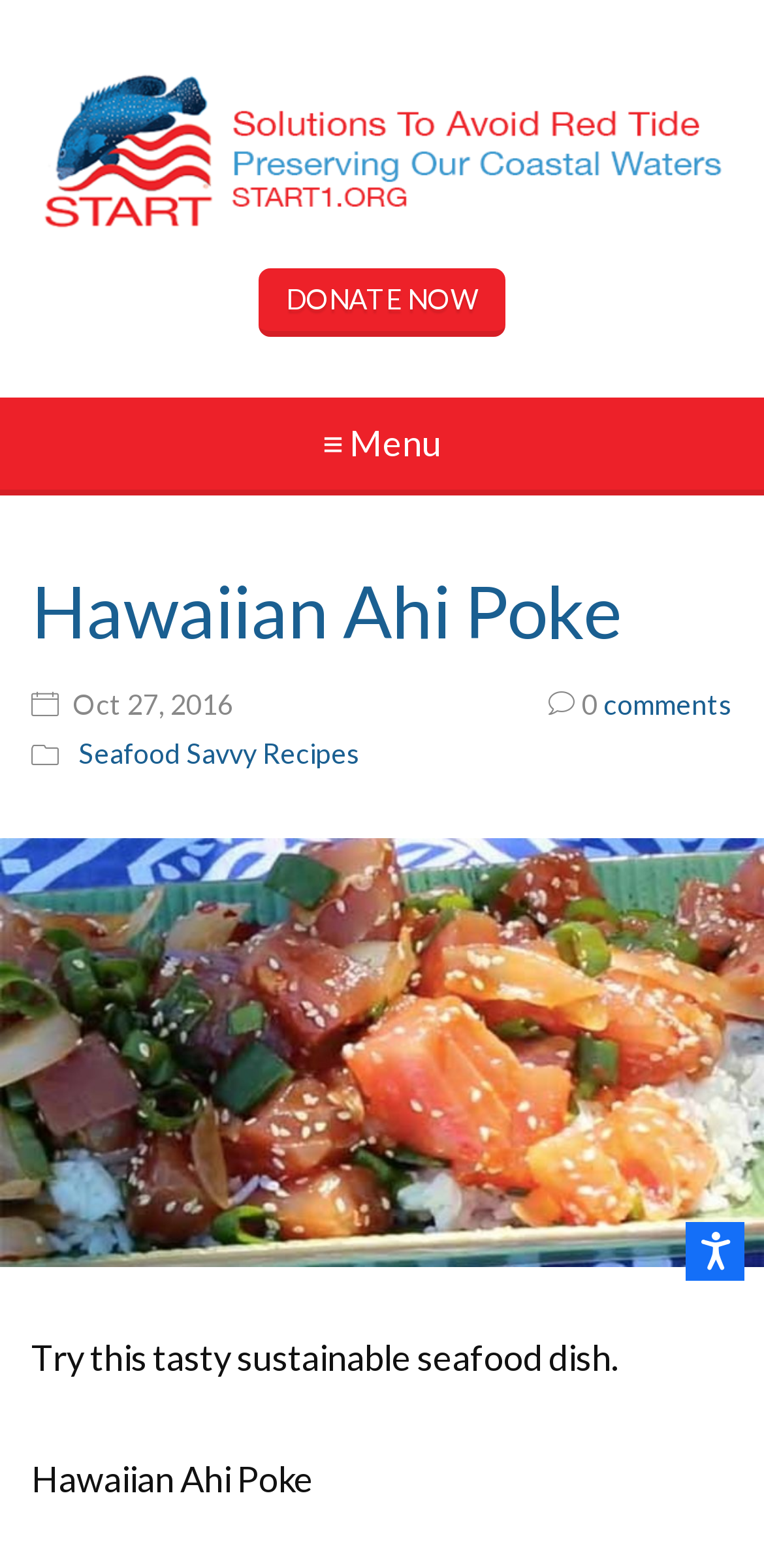Based on the element description "Skip to Content↵ENTER", predict the bounding box coordinates of the UI element.

[0.051, 0.062, 0.564, 0.12]